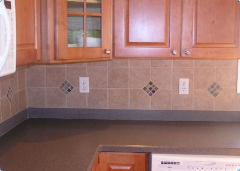What is the purpose of the 1×1 natural slate mosaics?
Using the details from the image, give an elaborate explanation to answer the question.

The caption explains that the mosaics are 'strategically placed to create visual interest and a custom touch', indicating their purpose.